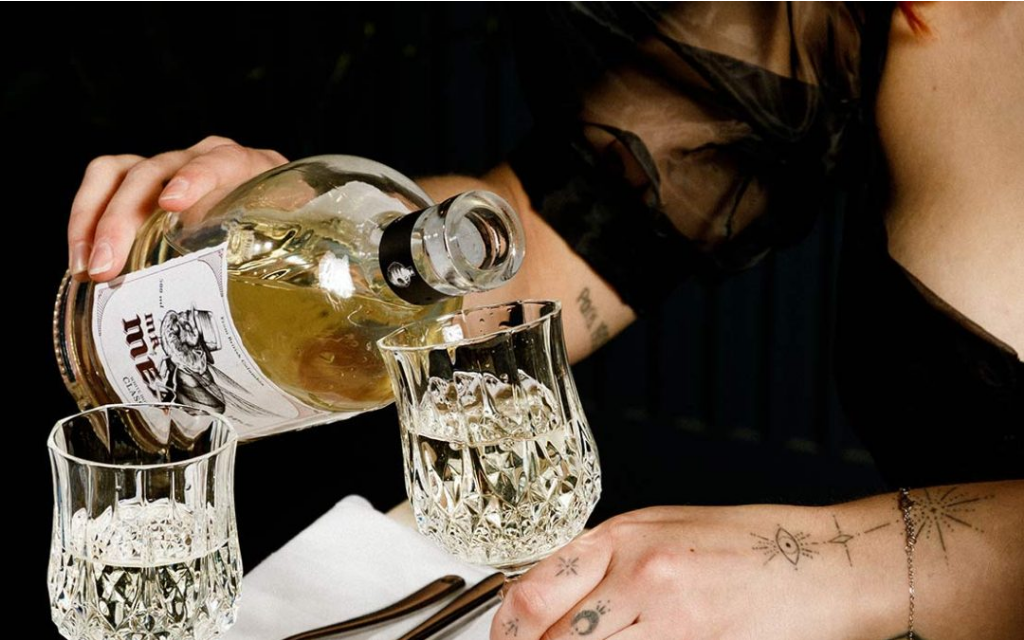Offer an in-depth caption of the image, mentioning all notable aspects.

This captivating image features a person elegantly pouring a golden liquid from a bottle into two intricately designed crystal glasses. The context suggests a refined setting, perfect for enjoying mead, a classic honey-based drink renowned for its sweet flavor and ancient origins. The individual's hand, adorned with tattoos, delicately grips the bottle, highlighting a blend of modern artistry and traditional beverage enjoyment. The partial glimpse of the table setting, including a folded napkin and cutlery, adds to the ambiance, inviting viewers to partake in this experience of savoring a homemade brew. The vibrant surroundings complement the rich hues of the mead, making it a visual feast for both connoisseurs and newcomers alike.